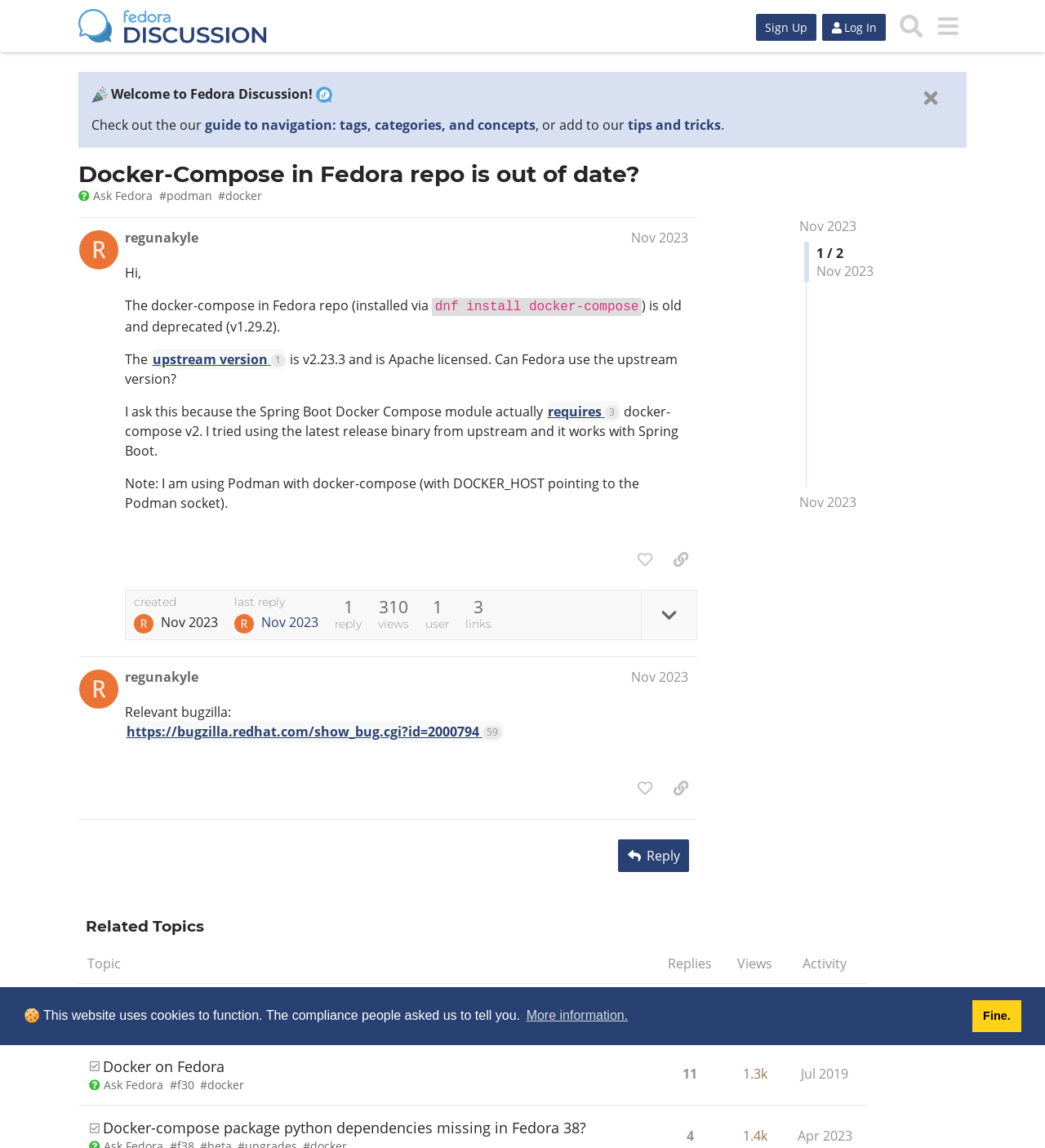Answer the question below with a single word or a brief phrase: 
Who is the author of the first post?

regunakyle